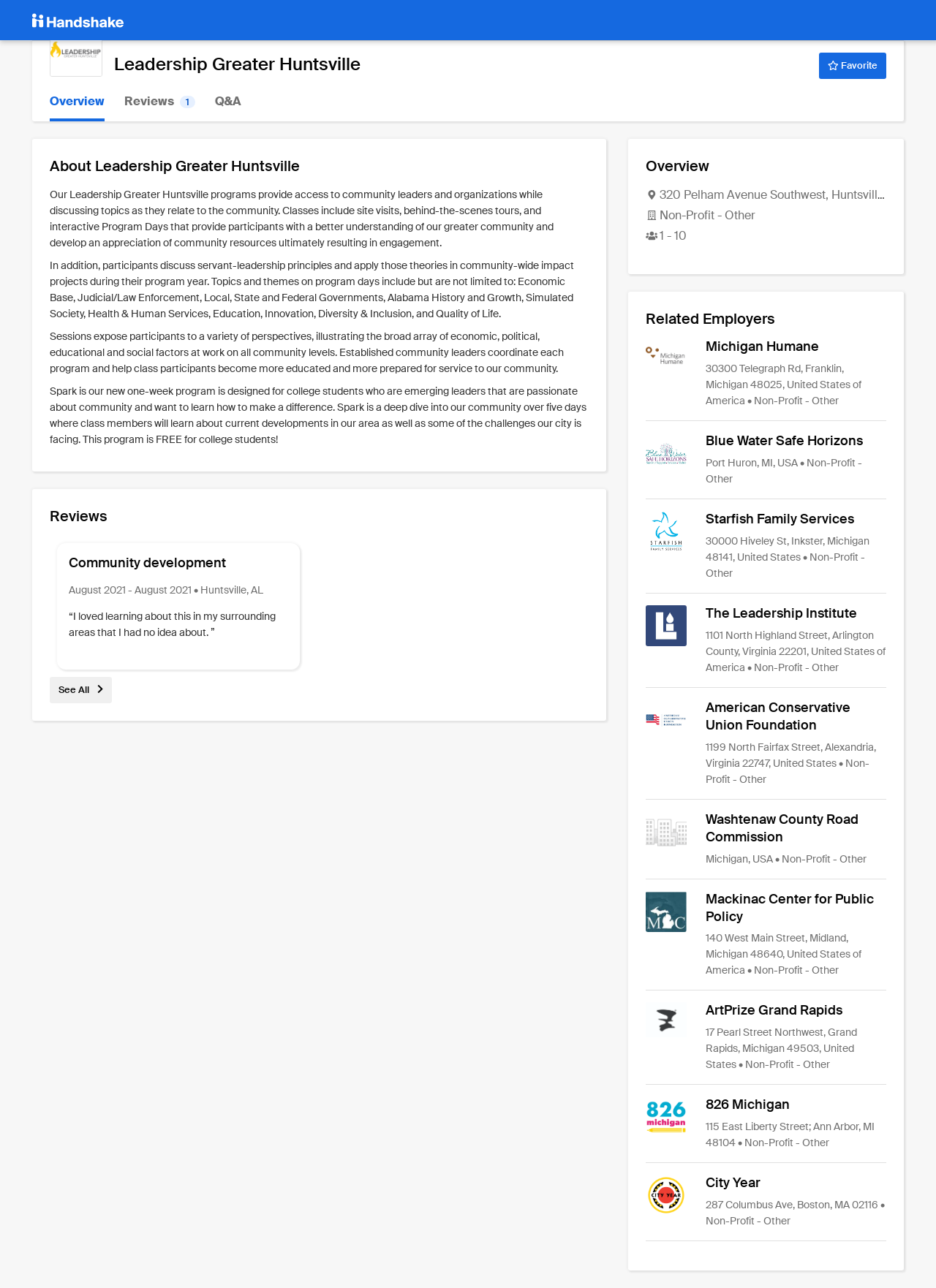Locate the bounding box coordinates of the clickable region necessary to complete the following instruction: "Click on the 'Overview' link". Provide the coordinates in the format of four float numbers between 0 and 1, i.e., [left, top, right, bottom].

[0.053, 0.064, 0.112, 0.094]